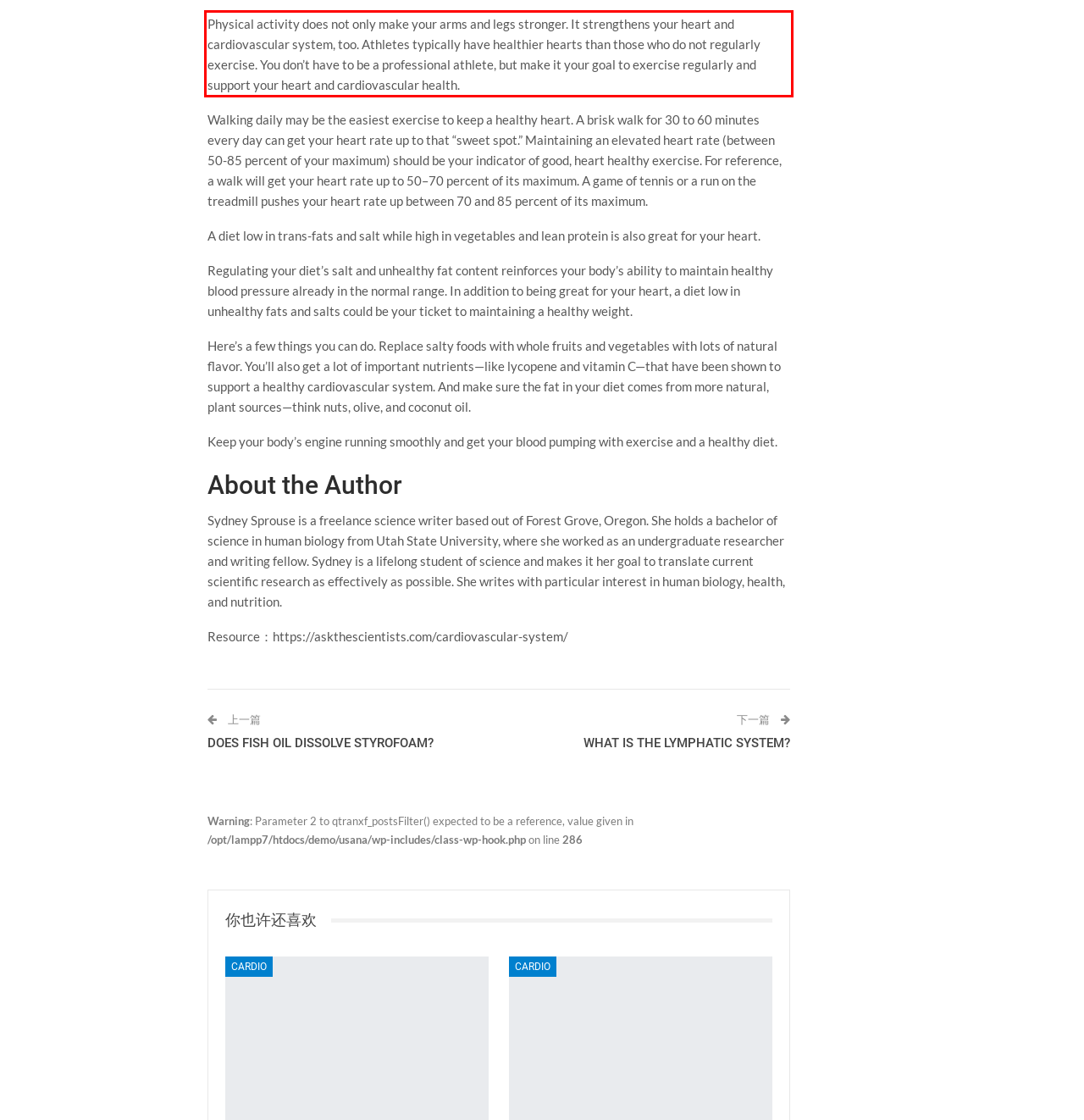Examine the webpage screenshot, find the red bounding box, and extract the text content within this marked area.

Physical activity does not only make your arms and legs stronger. It strengthens your heart and cardiovascular system, too. Athletes typically have healthier hearts than those who do not regularly exercise. You don’t have to be a professional athlete, but make it your goal to exercise regularly and support your heart and cardiovascular health.